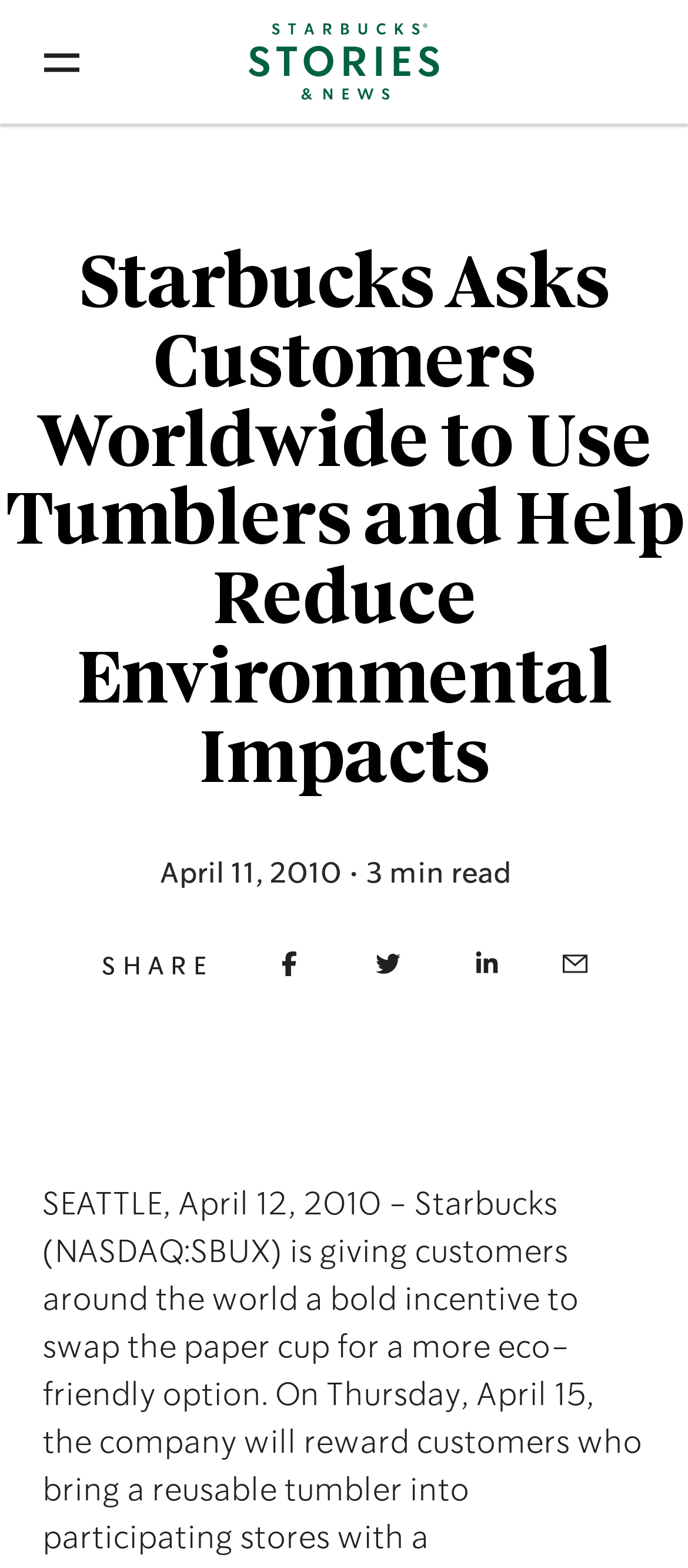What is the date of the article?
Please provide a comprehensive answer based on the contents of the image.

I found the date of the article by looking at the static text element that says 'April 11, 2010' which is located below the main heading.